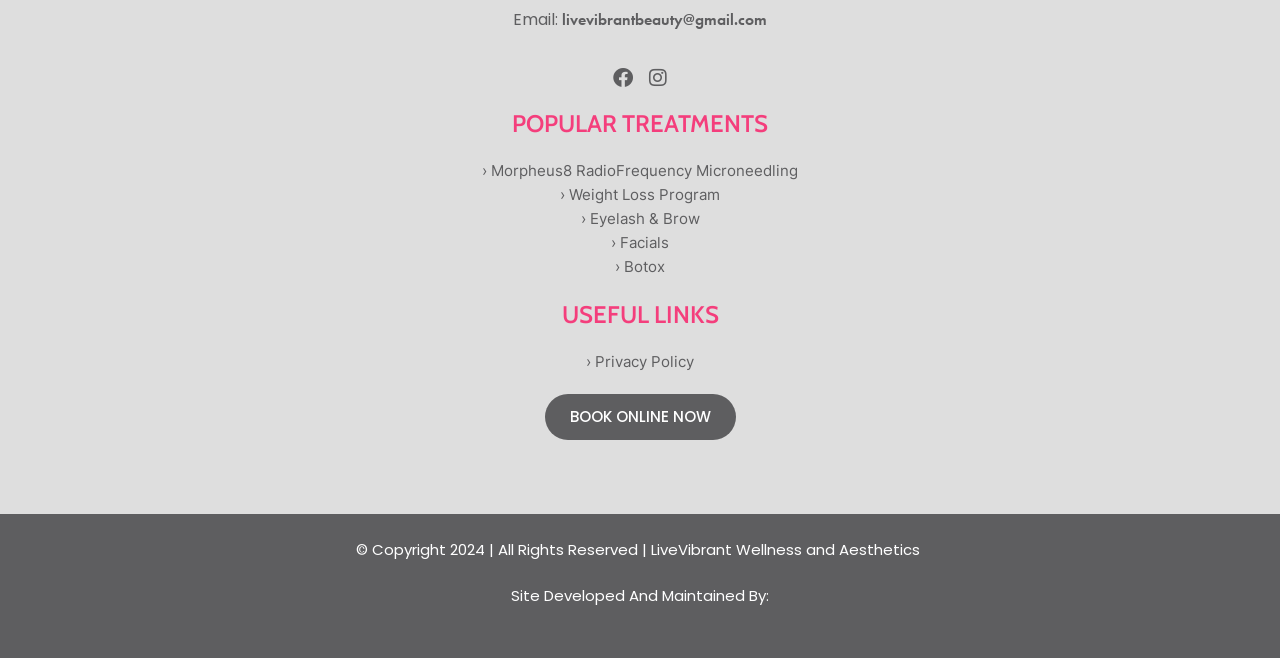Find and indicate the bounding box coordinates of the region you should select to follow the given instruction: "Check the Privacy Policy".

[0.458, 0.532, 0.542, 0.569]